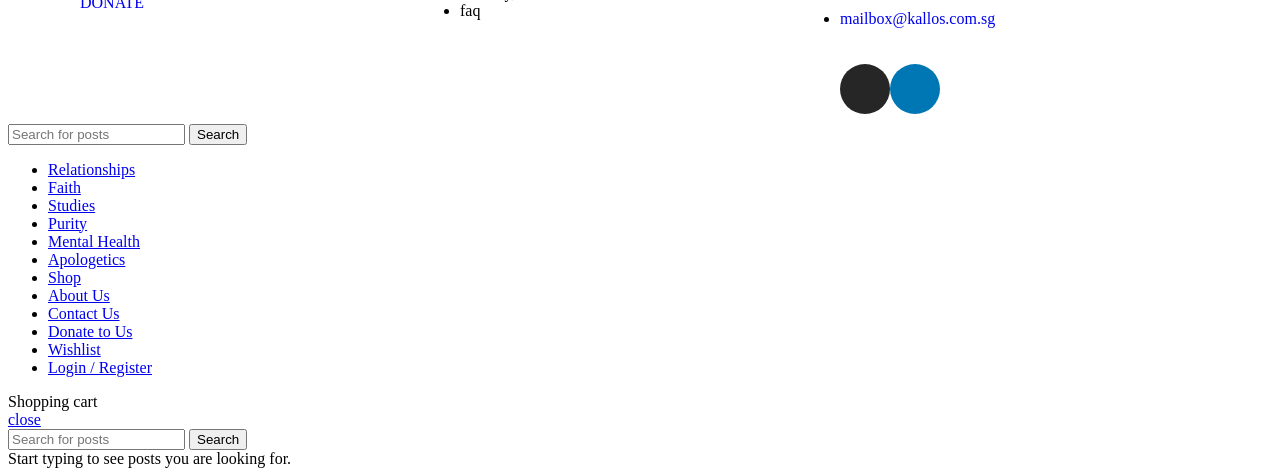What are the categories listed on the webpage?
We need a detailed and meticulous answer to the question.

The categories listed on the webpage can be found in the list of links with bullet points, which include 'Relationships', 'Faith', 'Studies', 'Purity', 'Mental Health', 'Apologetics', 'Shop', 'About Us', 'Contact Us', 'Donate to Us', 'Wishlist', and 'Login / Register'.